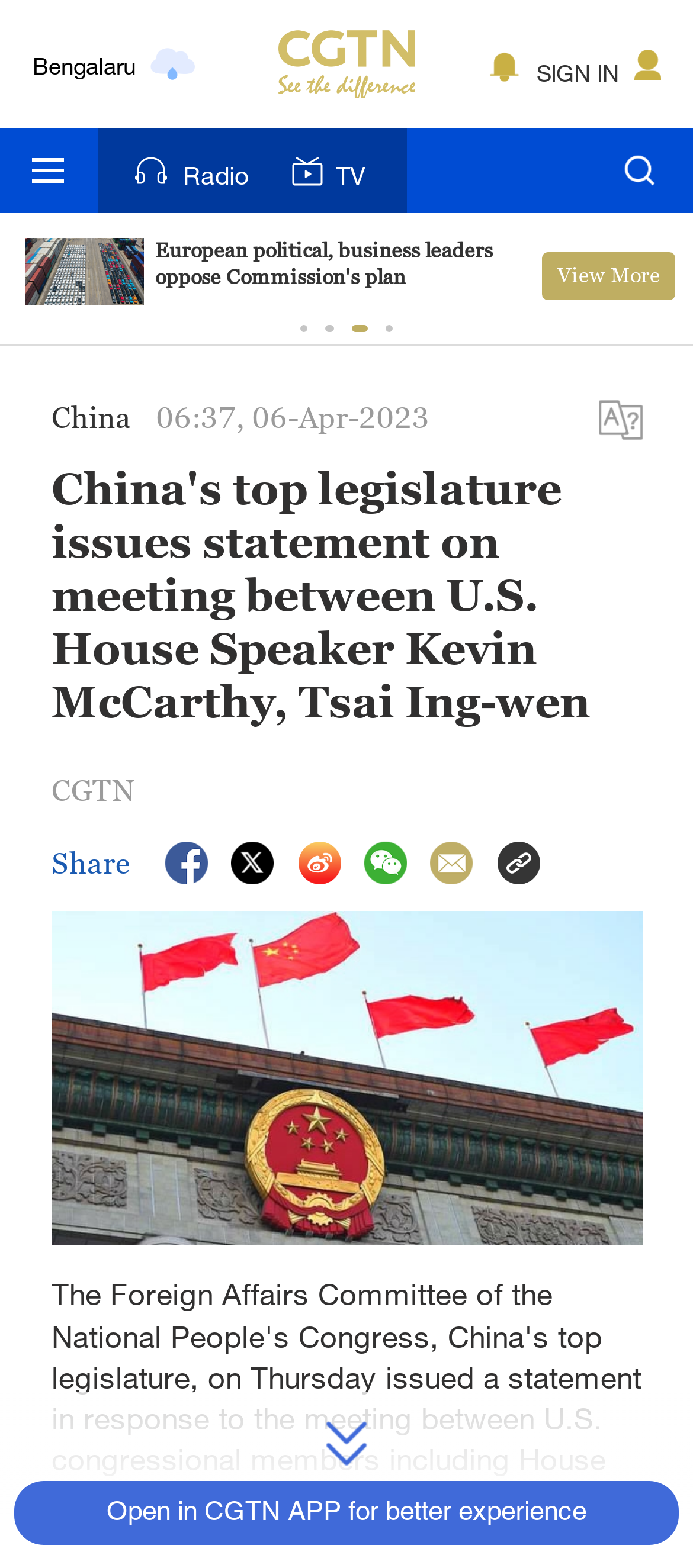What is the weather in Mumbai?
Please give a detailed and elaborate answer to the question based on the image.

I found the weather information in the top section of the webpage, where it lists several cities with their corresponding weather conditions. Mumbai is listed with a 'Light rain' icon, indicating the current weather condition in Mumbai.